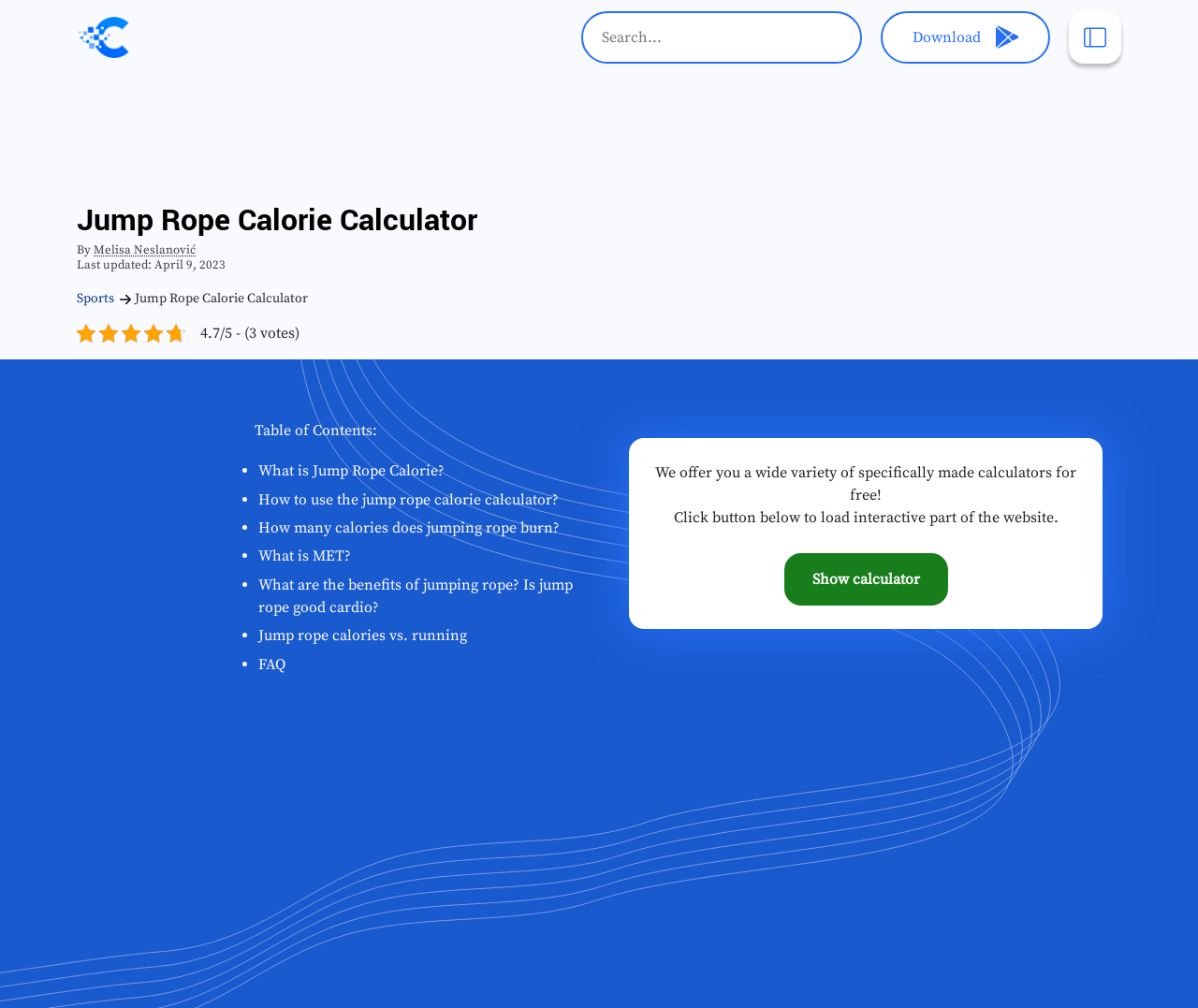Please determine the bounding box coordinates of the element to click on in order to accomplish the following task: "Search for calculators". Ensure the coordinates are four float numbers ranging from 0 to 1, i.e., [left, top, right, bottom].

[0.485, 0.011, 0.72, 0.063]